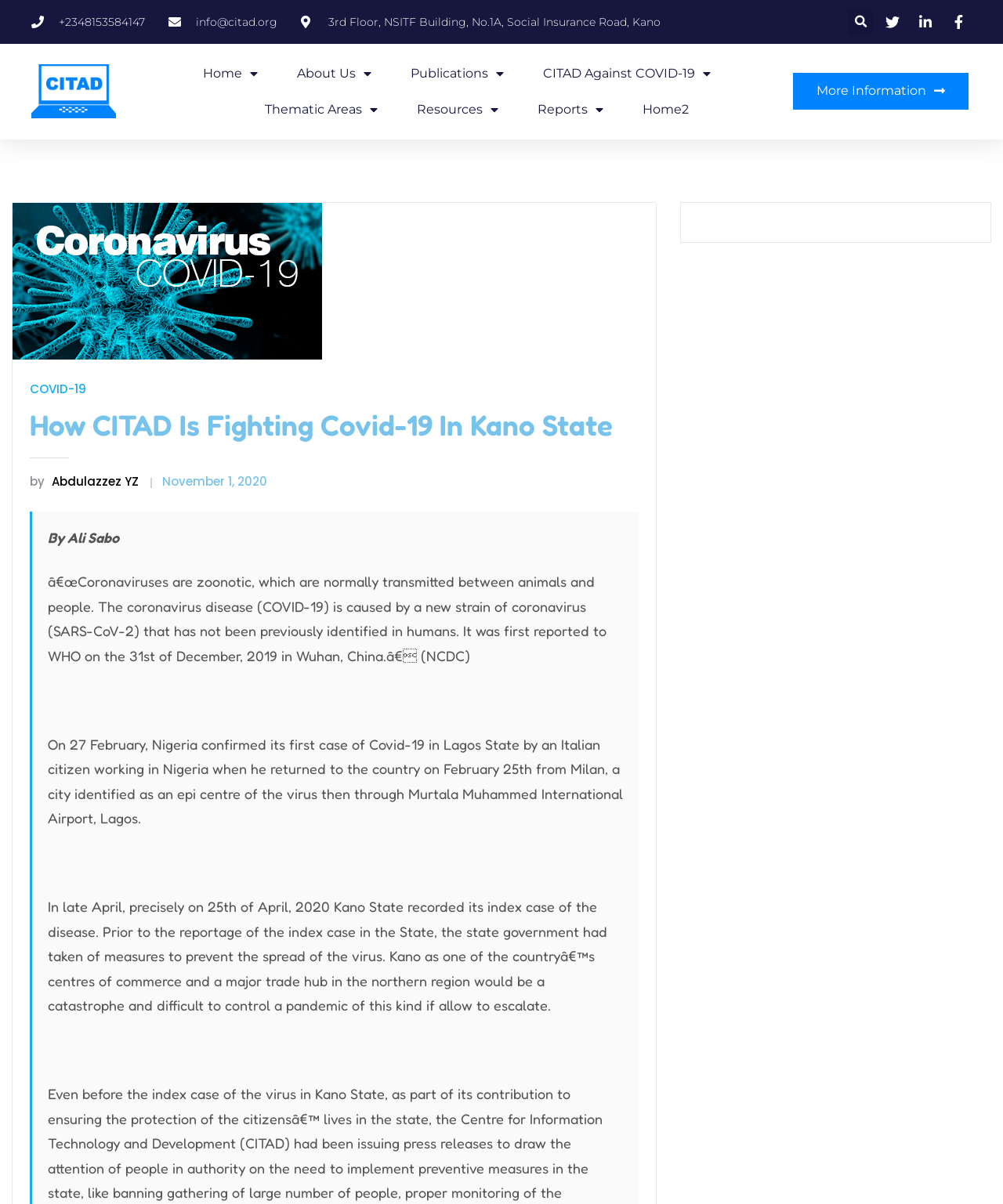Identify the bounding box coordinates for the element you need to click to achieve the following task: "Visit the Home page". Provide the bounding box coordinates as four float numbers between 0 and 1, in the form [left, top, right, bottom].

[0.203, 0.046, 0.257, 0.076]